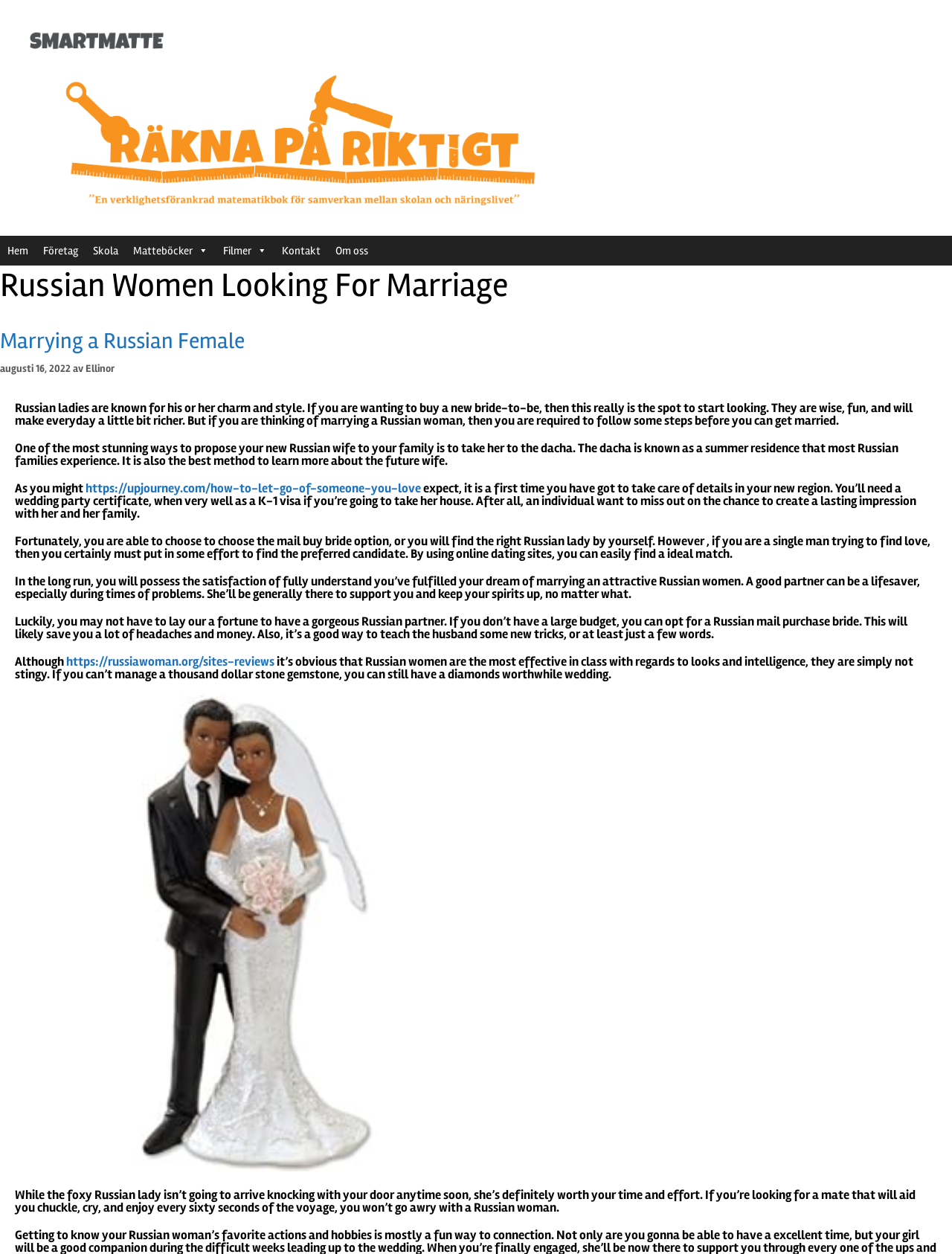Specify the bounding box coordinates of the area that needs to be clicked to achieve the following instruction: "Click the 'https://upjourney.com/how-to-let-go-of-someone-you-love' link".

[0.09, 0.383, 0.442, 0.396]